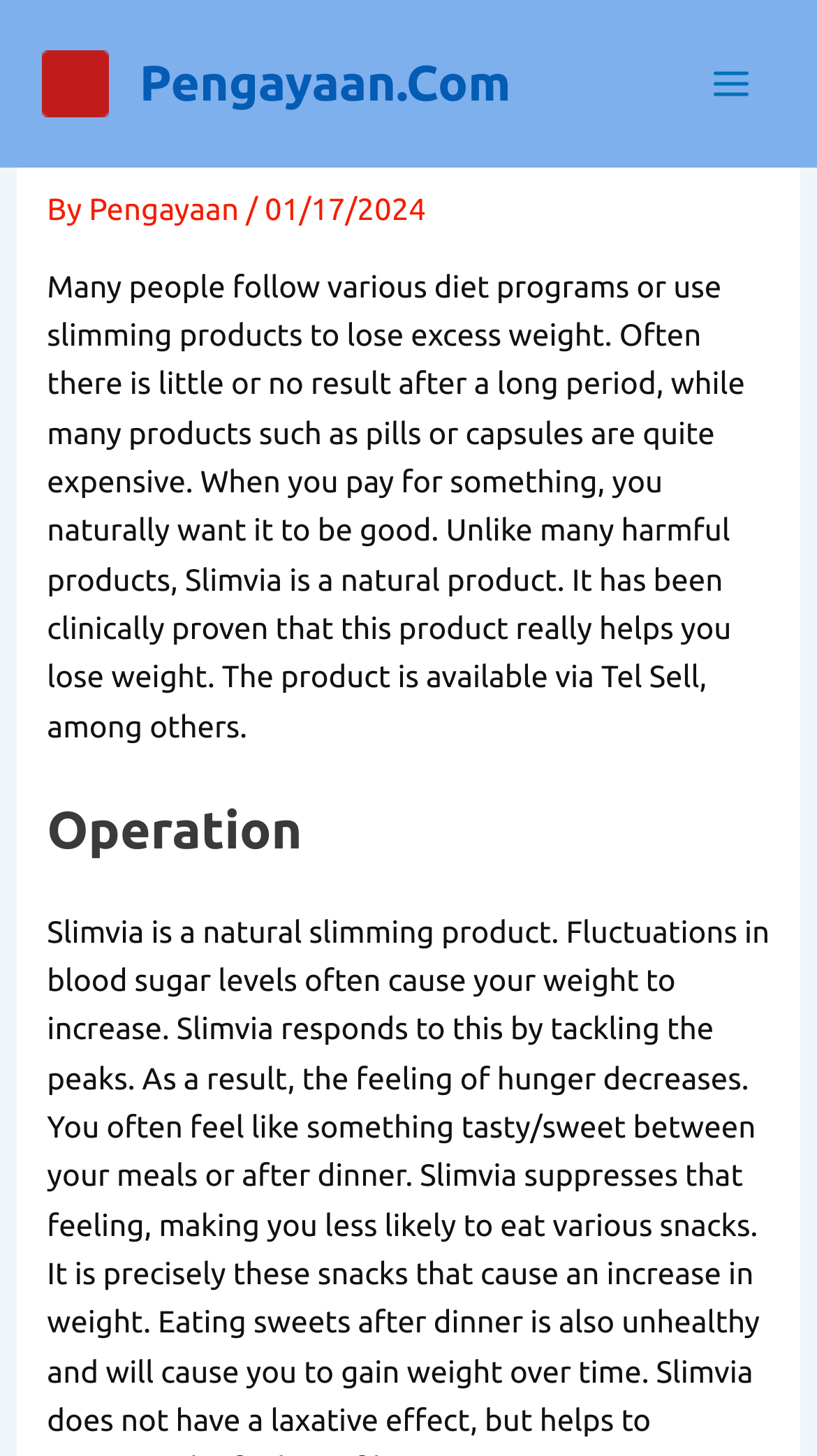Please respond to the question with a concise word or phrase:
How is Slimvia different from other products?

It is natural